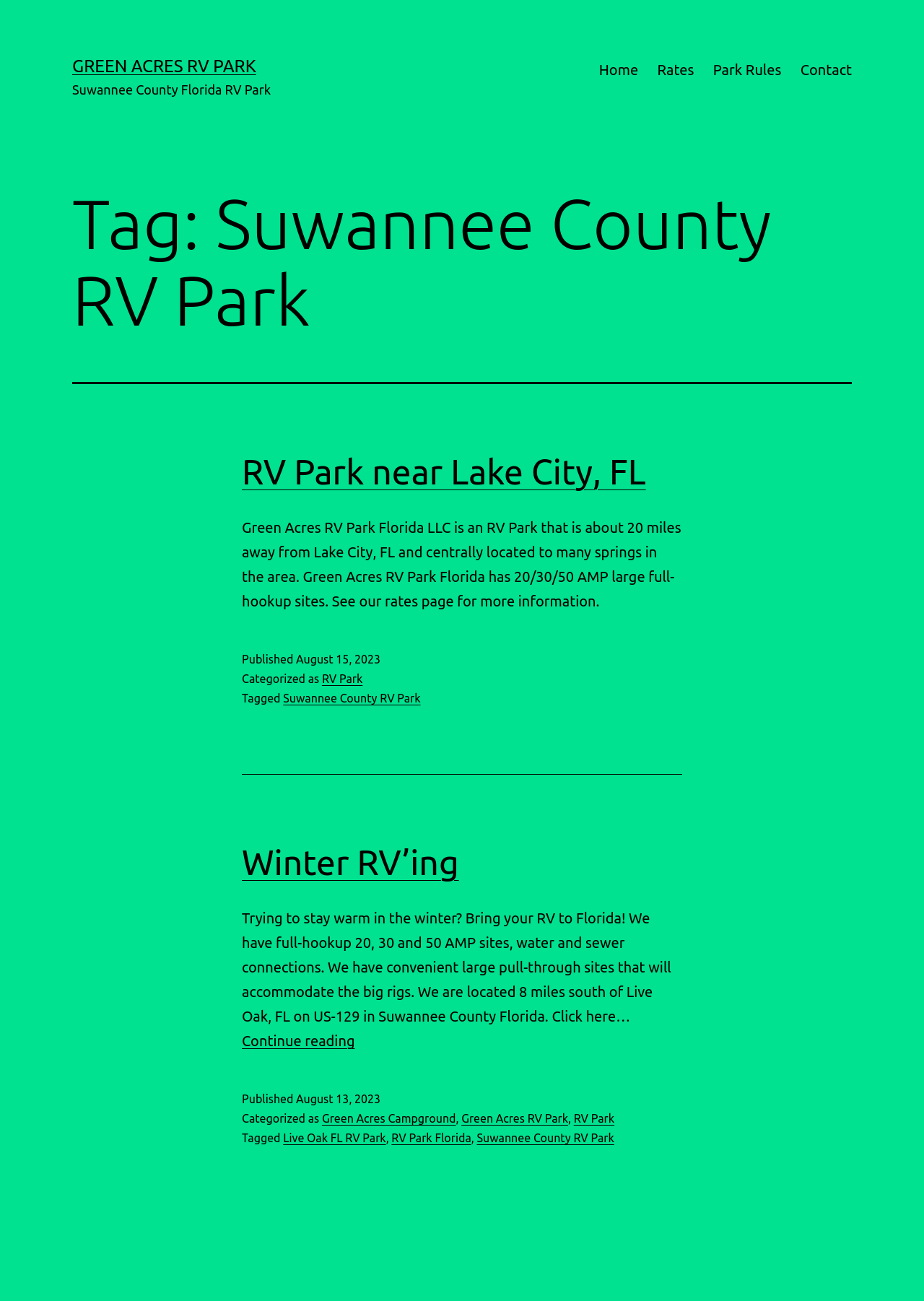Identify and extract the main heading from the webpage.

Tag: Suwannee County RV Park